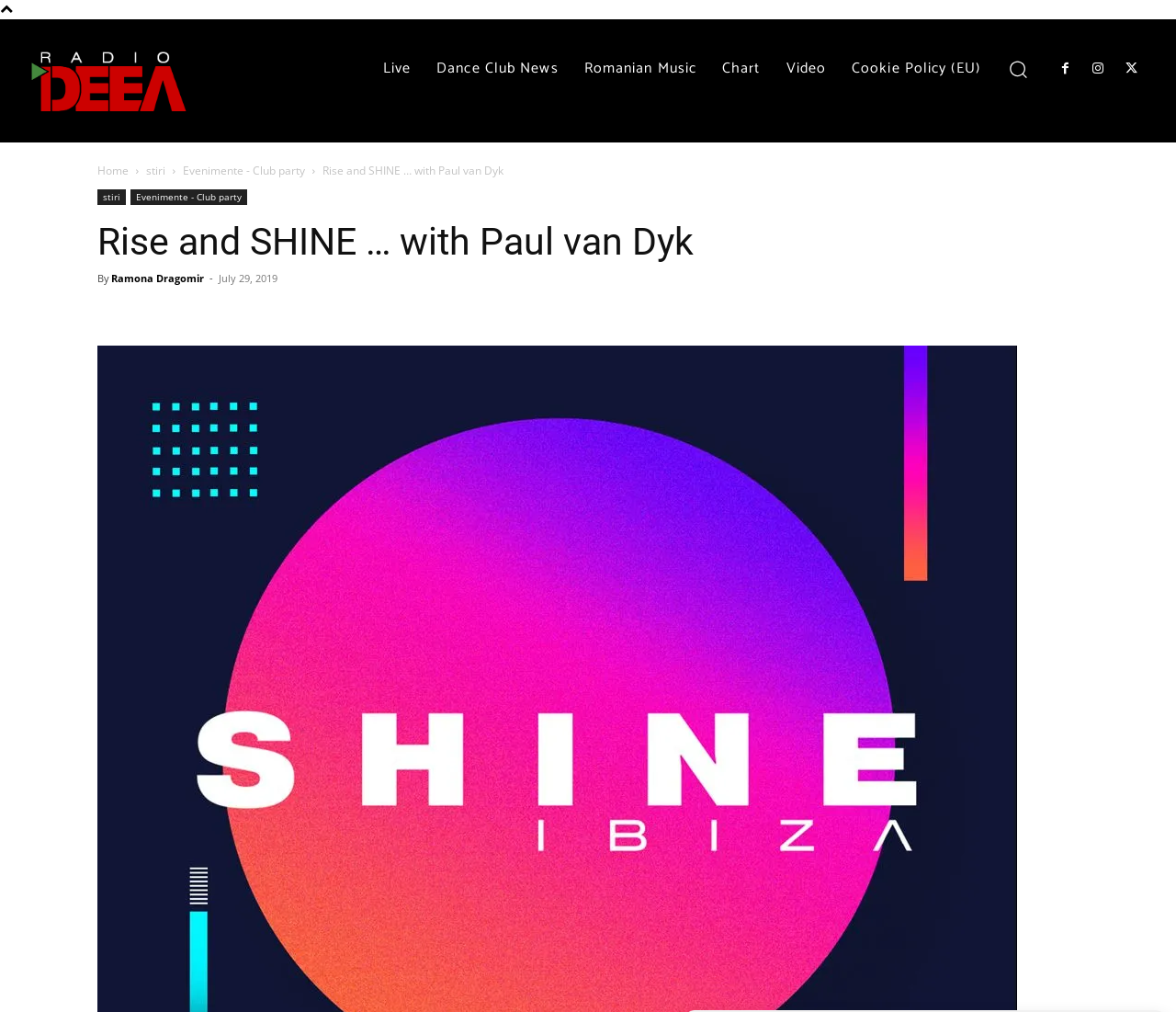Generate a thorough explanation of the webpage's elements.

This webpage appears to be a radio station's website, specifically a page dedicated to a show called "Rise and SHINE … with Paul van Dyk" on Radio DEEA. 

At the top left, there is a logo of Radio DEEA with a link to the radio station's homepage. Below the logo, there are several links to different sections of the website, including "Live", "Dance Club News", "Romanian Music", "Chart", "Video", and "Cookie Policy (EU)". These links are arranged horizontally across the top of the page.

To the right of these links, there is a search button with a magnifying glass icon. Next to the search button, there are three social media links represented by icons.

On the left side of the page, there are links to "Home", "stiri", and "Evenimente - Club party". Below these links, the title "Rise and SHINE … with Paul van Dyk" is prominently displayed. 

Under the title, there is a header section that contains the show's title again, along with the name of the author, Ramona Dragomir, and the date "July 29, 2019". There is also a Facebook like button embedded in this section.

There are no images on the page except for the logo, social media icons, and the magnifying glass icon on the search button.